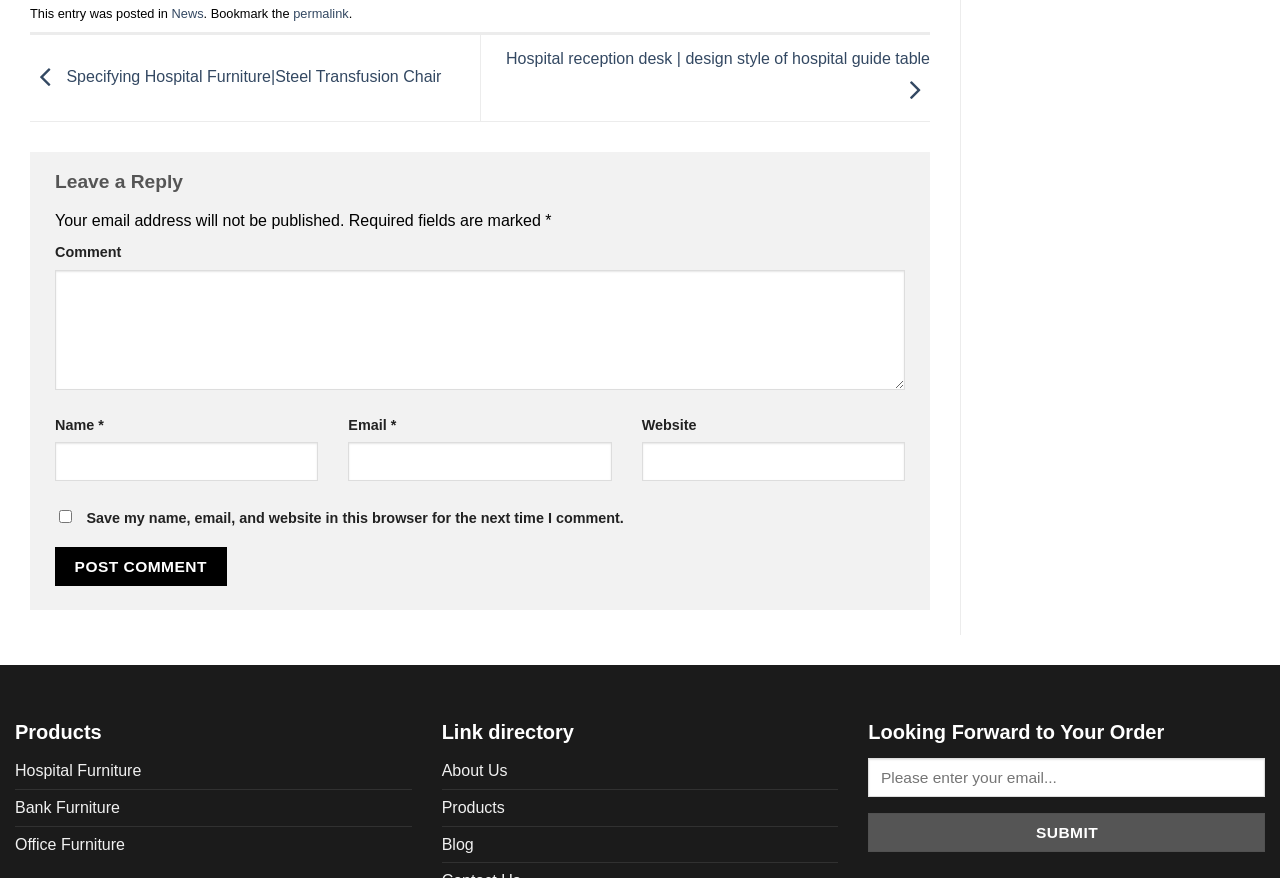Determine the bounding box coordinates of the clickable element necessary to fulfill the instruction: "Click the 'Hospital Furniture' link". Provide the coordinates as four float numbers within the 0 to 1 range, i.e., [left, top, right, bottom].

[0.012, 0.868, 0.11, 0.888]